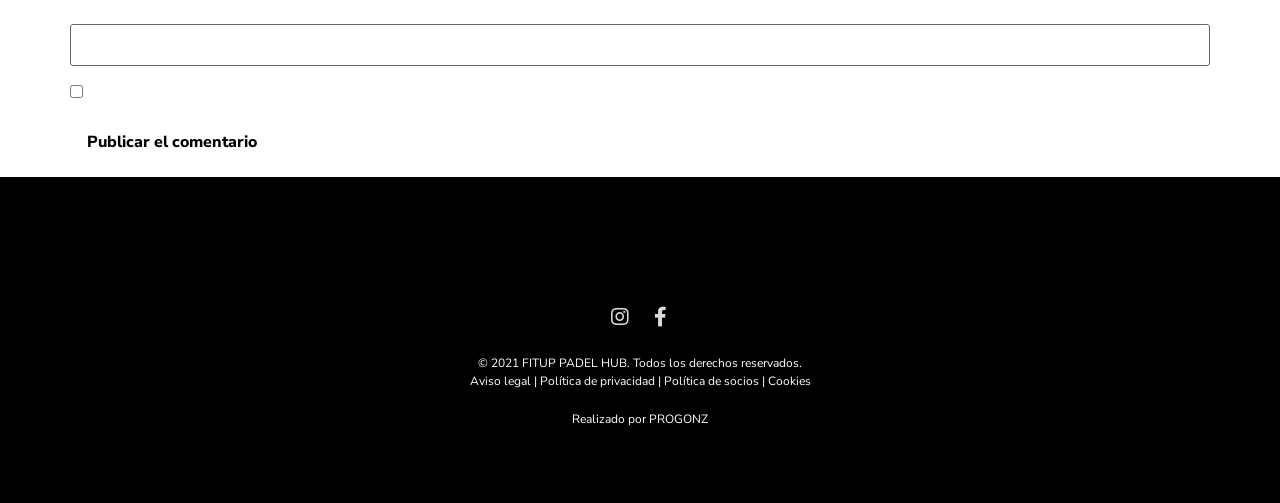Show the bounding box coordinates of the element that should be clicked to complete the task: "Check the save checkbox".

[0.055, 0.168, 0.065, 0.194]